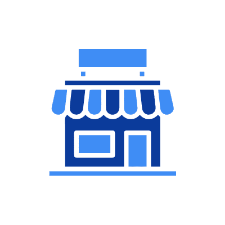What type of solutions are mentioned as tailored IT tools?
Based on the content of the image, thoroughly explain and answer the question.

The caption specifically mentions inventory management and e-commerce solutions as examples of tailored IT tools that can help businesses thrive in a competitive market.